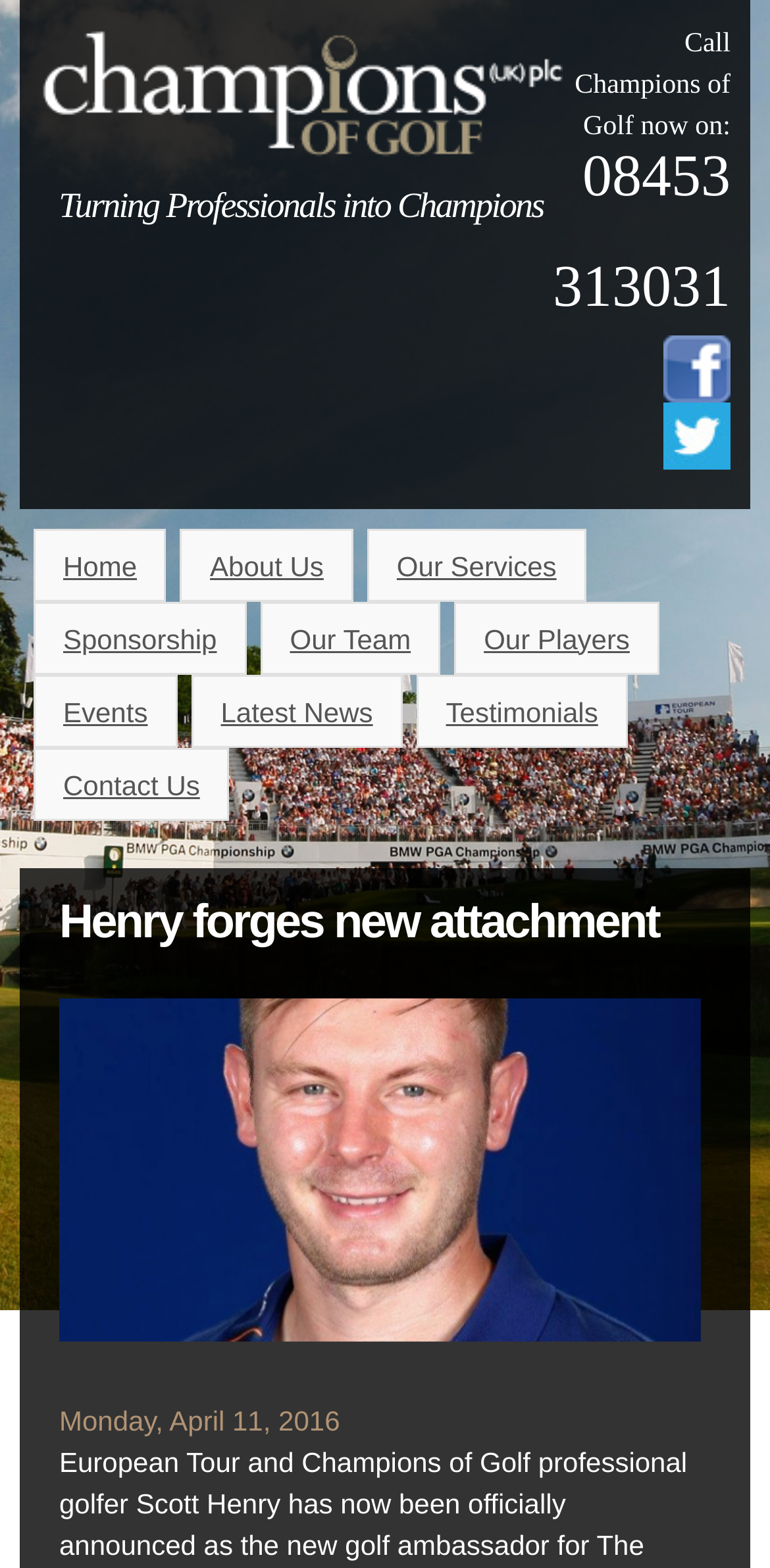Determine the main heading text of the webpage.

Henry forges new attachment